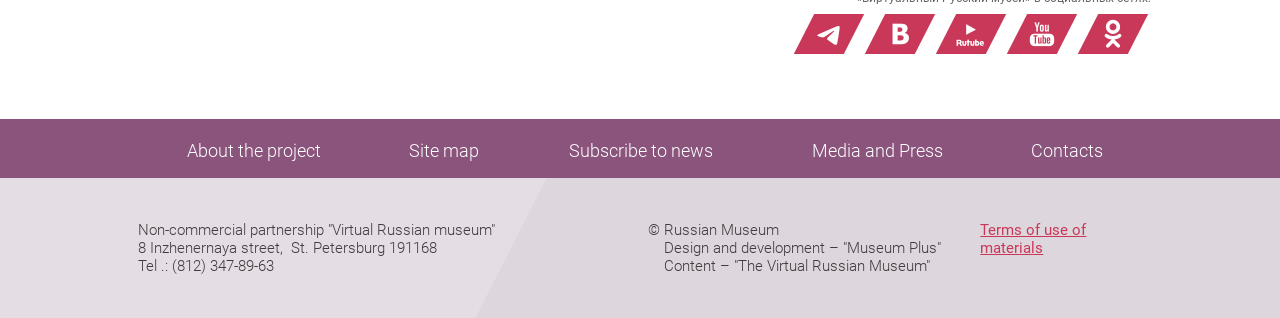Please identify the bounding box coordinates of the area that needs to be clicked to fulfill the following instruction: "Subscribe to news."

[0.405, 0.374, 0.596, 0.56]